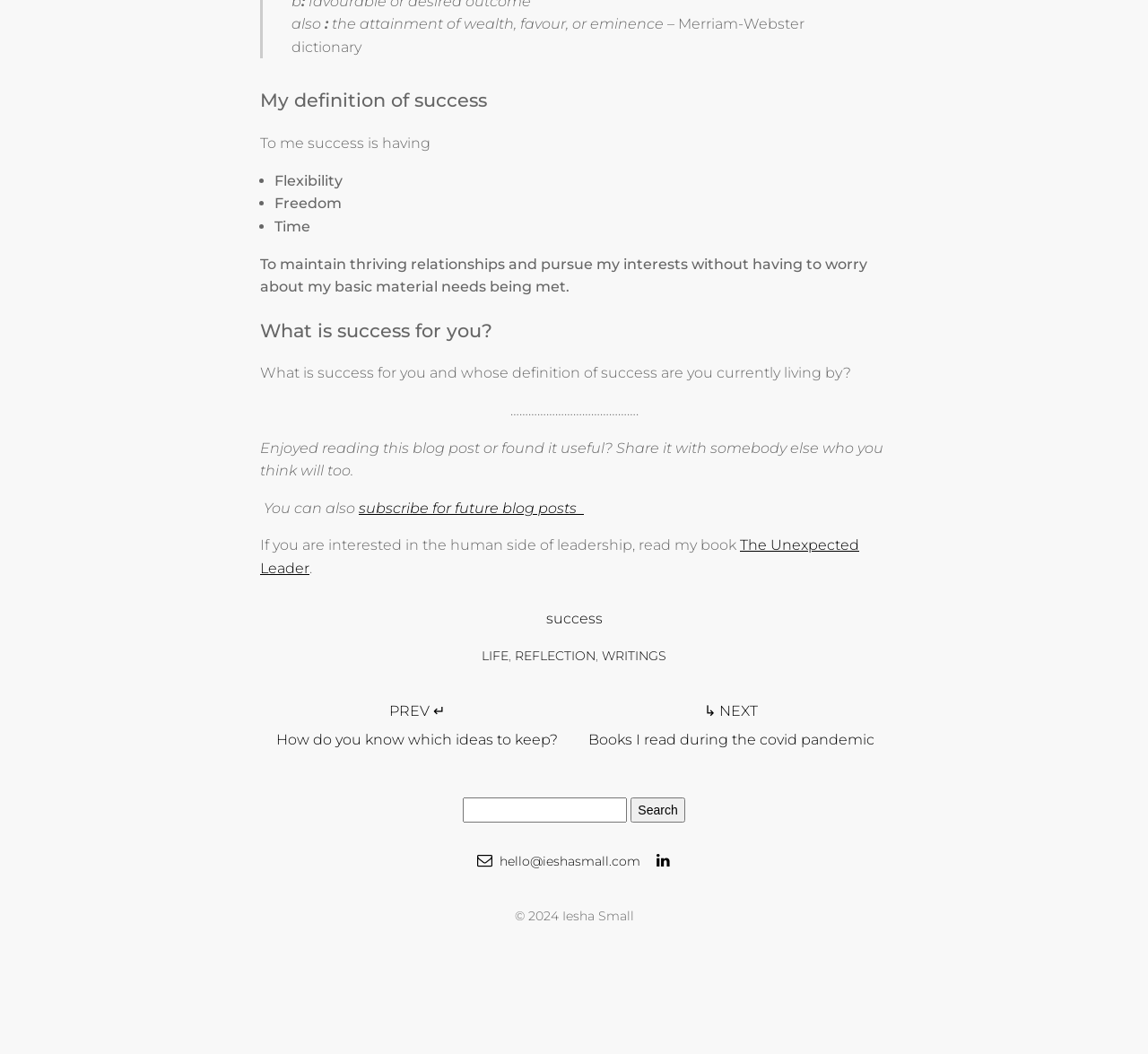What is the author's definition of success?
Based on the visual, give a brief answer using one word or a short phrase.

Having flexibility, freedom, and time